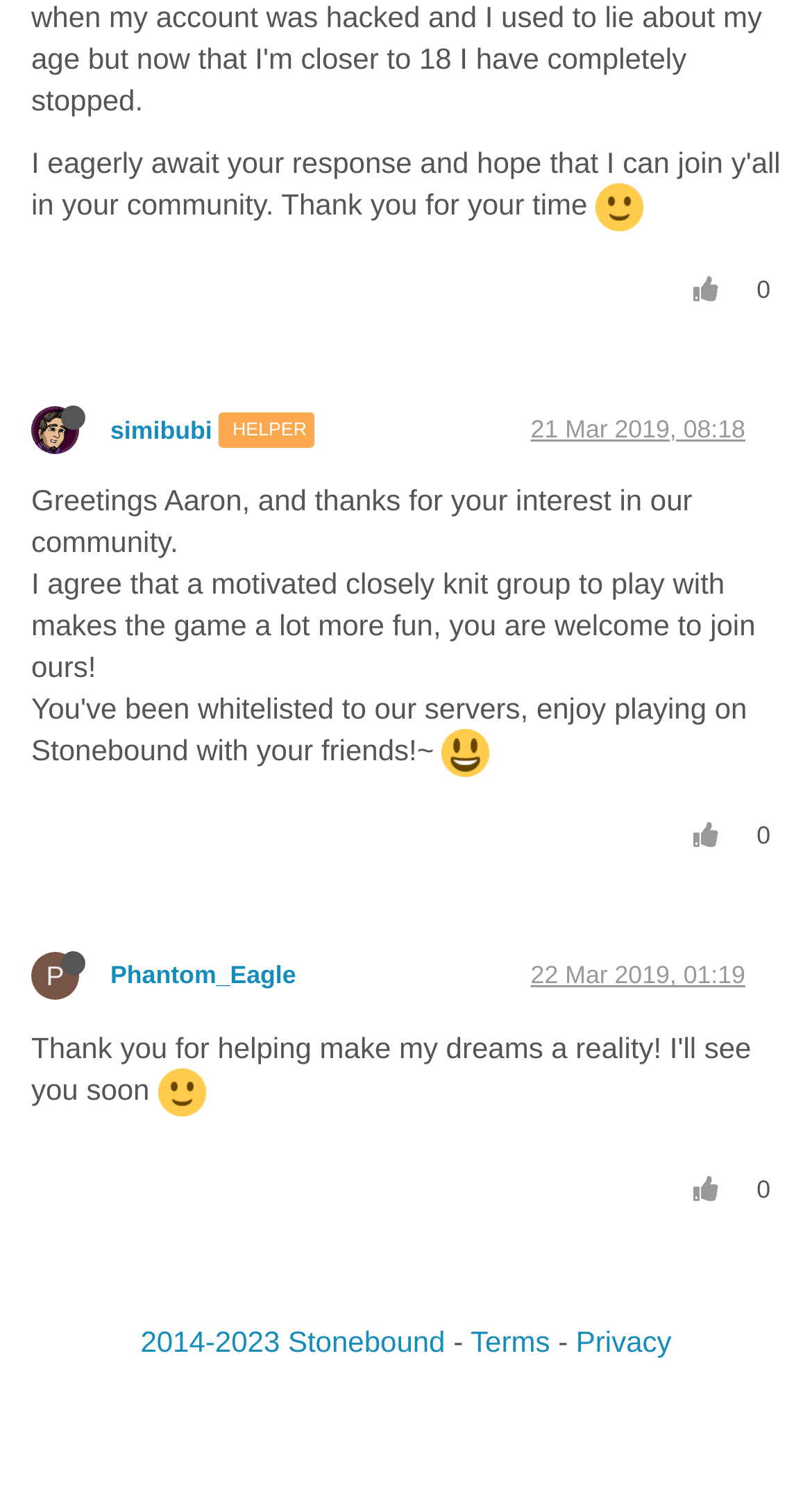Please provide the bounding box coordinates for the element that needs to be clicked to perform the following instruction: "Check the post timestamp". The coordinates should be given as four float numbers between 0 and 1, i.e., [left, top, right, bottom].

[0.653, 0.274, 0.918, 0.294]